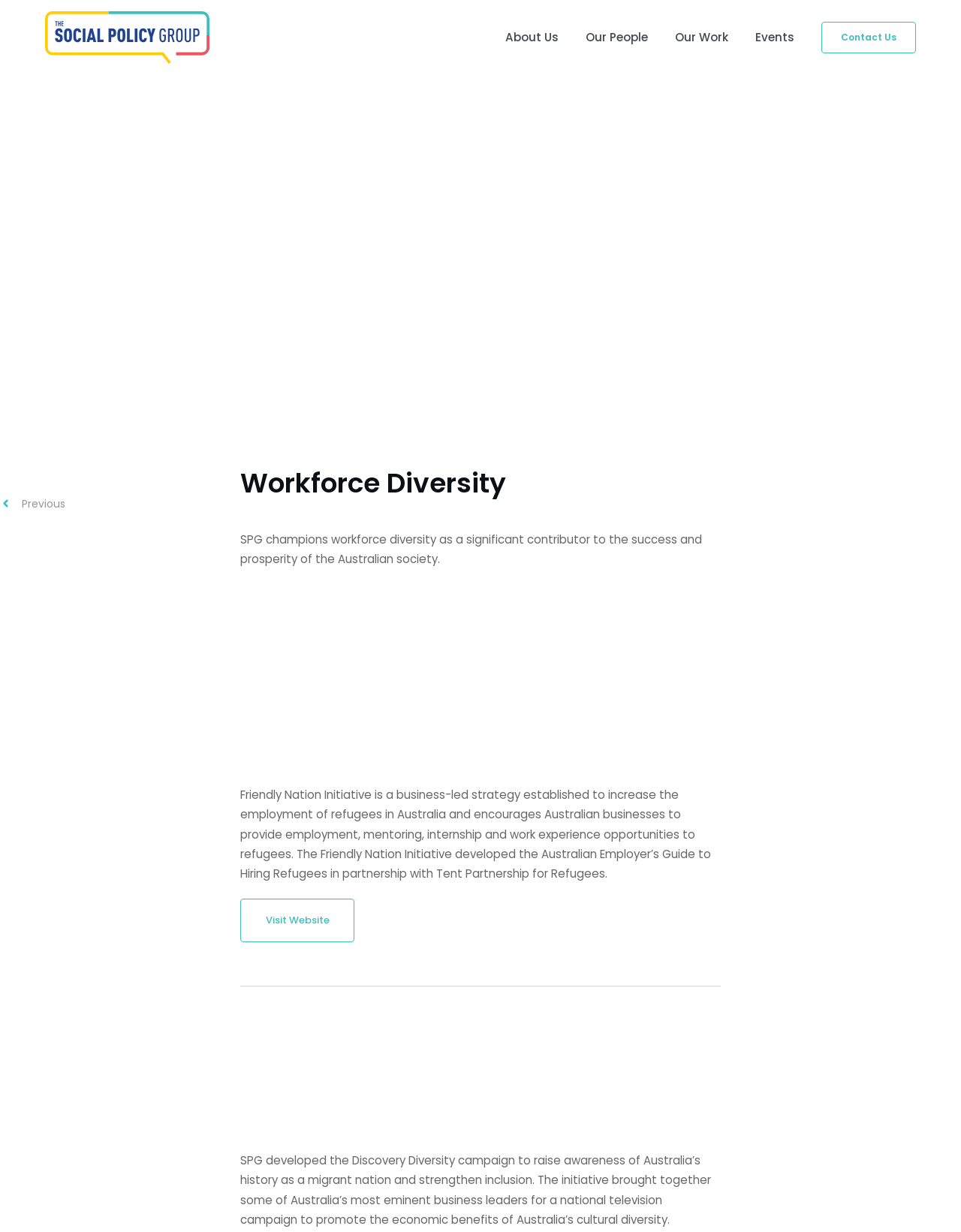Could you specify the bounding box coordinates for the clickable section to complete the following instruction: "Learn more about the Discovery Diversity campaign"?

[0.25, 0.837, 0.75, 0.898]